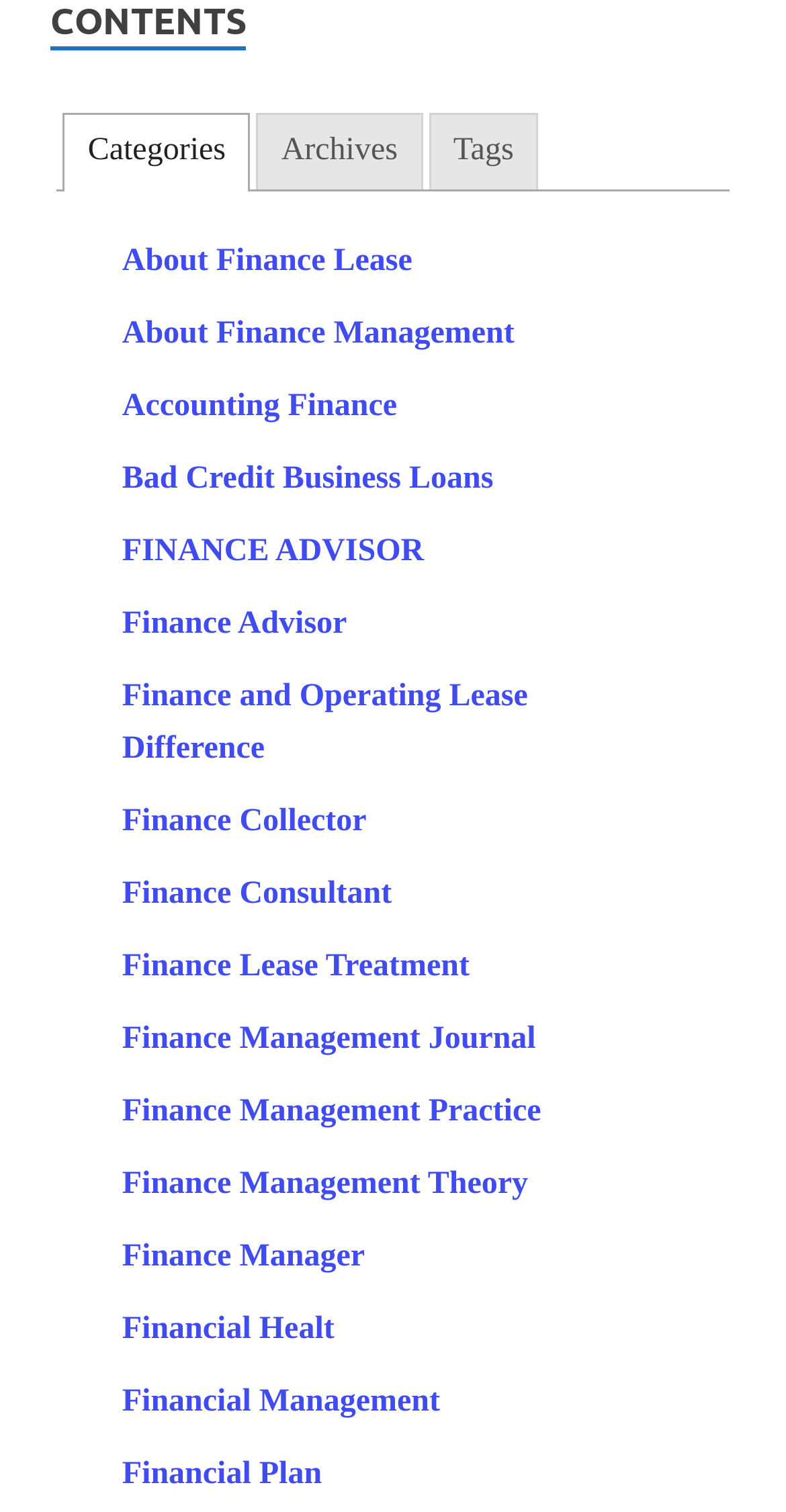Please provide the bounding box coordinates for the element that needs to be clicked to perform the instruction: "Go to the Financial Management page". The coordinates must consist of four float numbers between 0 and 1, formatted as [left, top, right, bottom].

[0.155, 0.916, 0.56, 0.938]